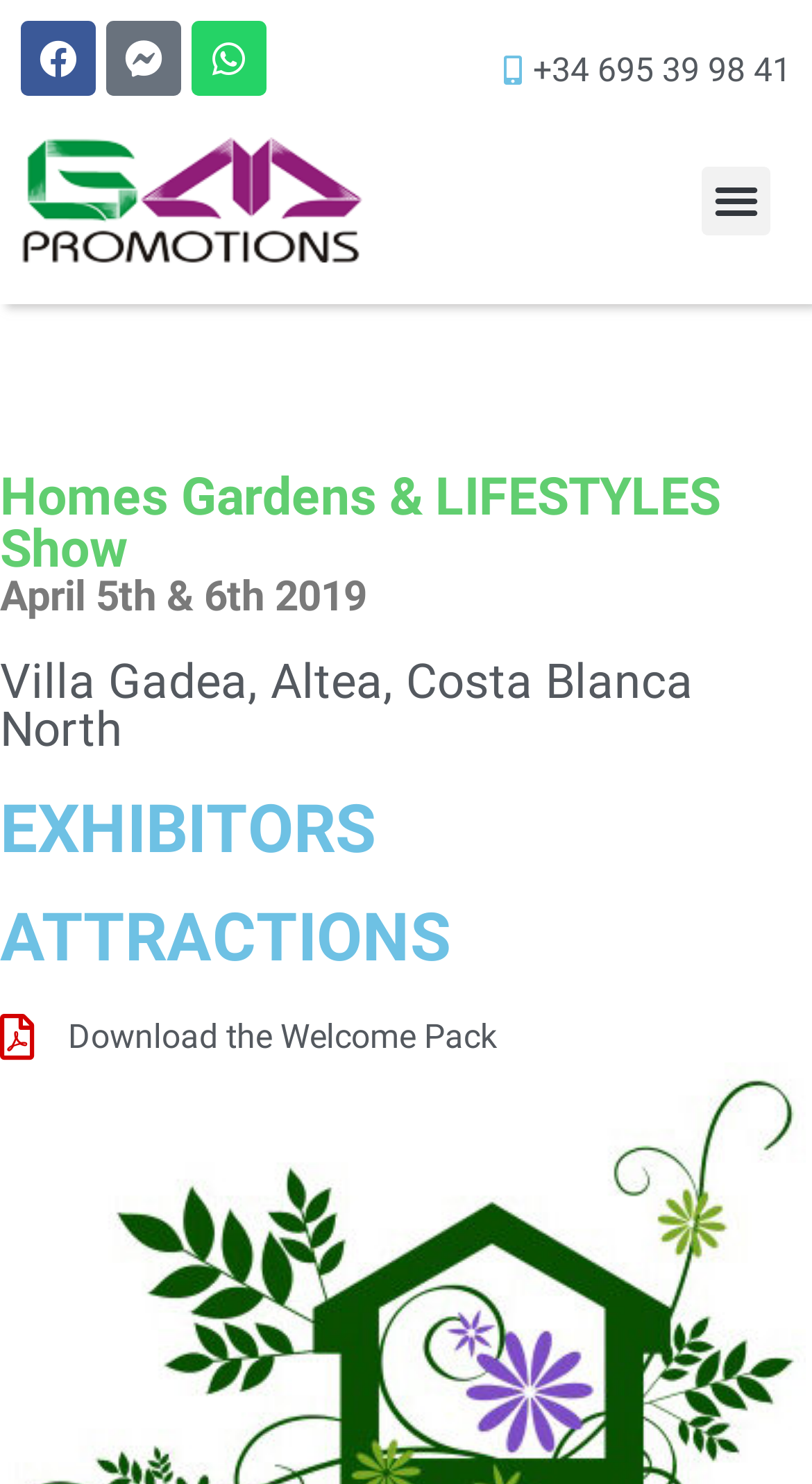What is the event date?
By examining the image, provide a one-word or phrase answer.

April 5th & 6th 2019